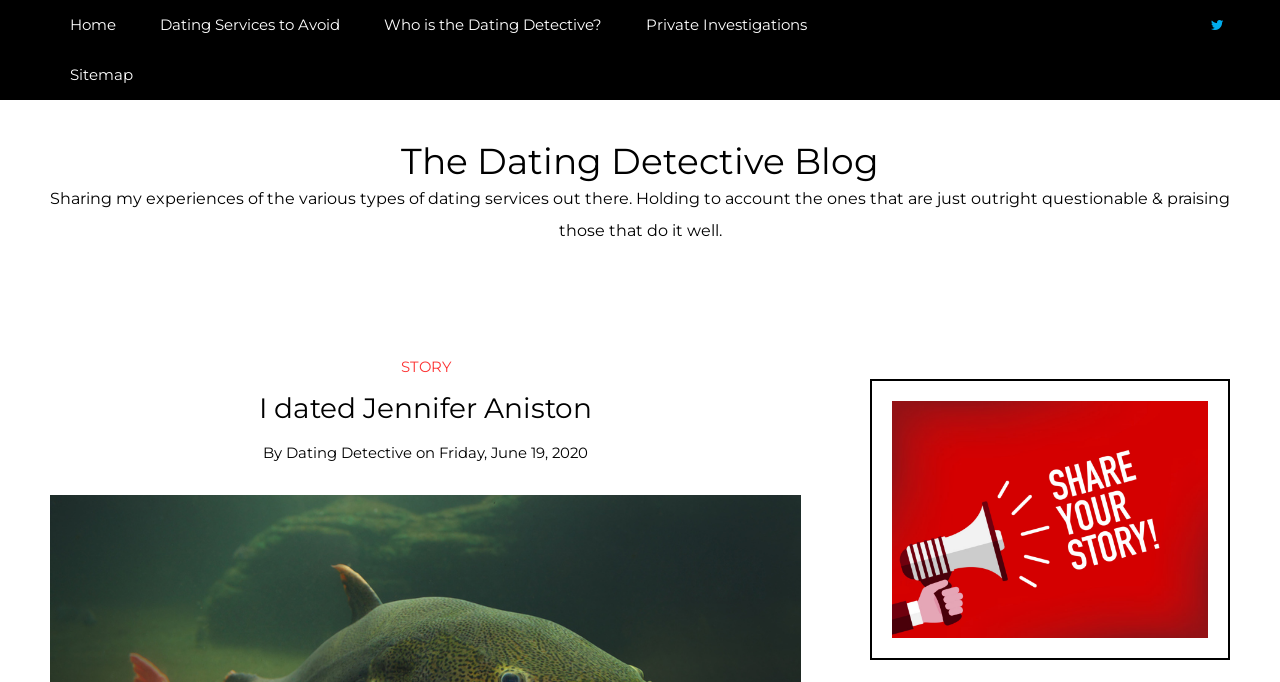Please identify the bounding box coordinates of the clickable element to fulfill the following instruction: "read the story". The coordinates should be four float numbers between 0 and 1, i.e., [left, top, right, bottom].

[0.313, 0.525, 0.352, 0.552]